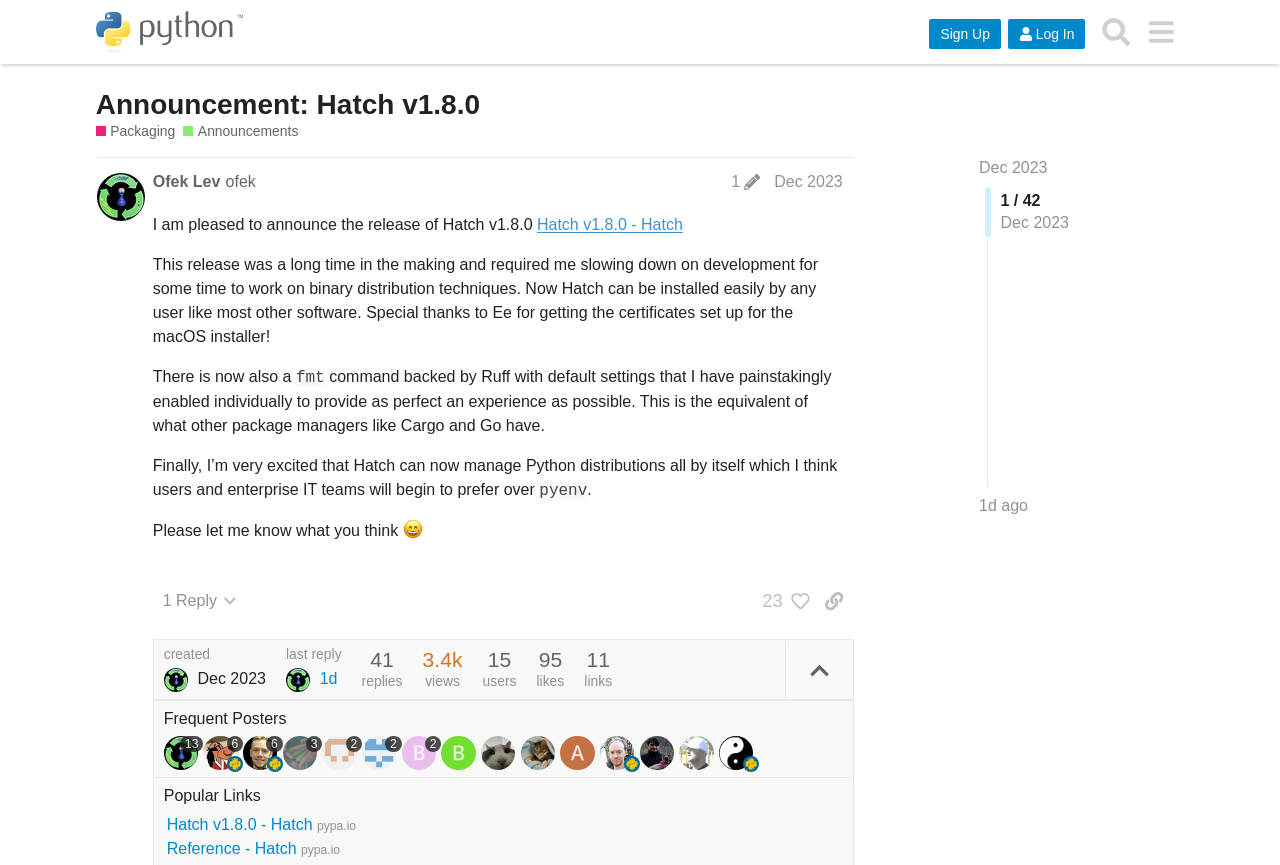Identify the bounding box coordinates of the element to click to follow this instruction: 'View the post edit history'. Ensure the coordinates are four float values between 0 and 1, provided as [left, top, right, bottom].

[0.567, 0.2, 0.599, 0.221]